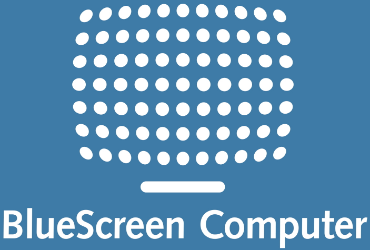What type of font is used for the brand name?
Please interpret the details in the image and answer the question thoroughly.

The brand name 'BlueScreen Computer' is displayed in a clean, modern typeface, which emphasizes the brand's identity in the tech space.